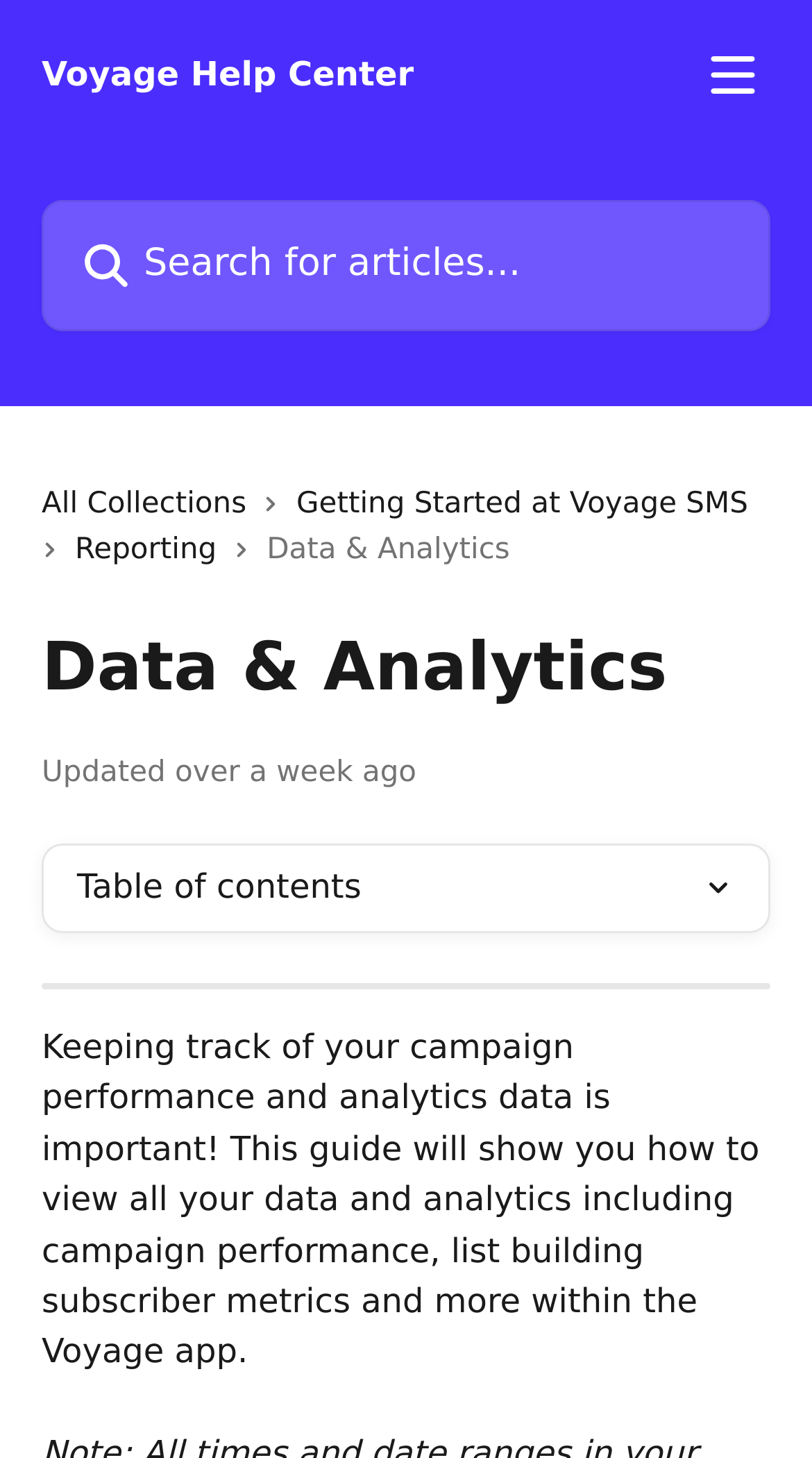What is the status of the content on this webpage?
Using the image, provide a detailed and thorough answer to the question.

The StaticText element with the content 'Updated over a week ago' indicates that the content on this webpage was last updated more than a week ago. This suggests that the webpage may not contain the most up-to-date information, and users should be aware of the potential for outdated content.